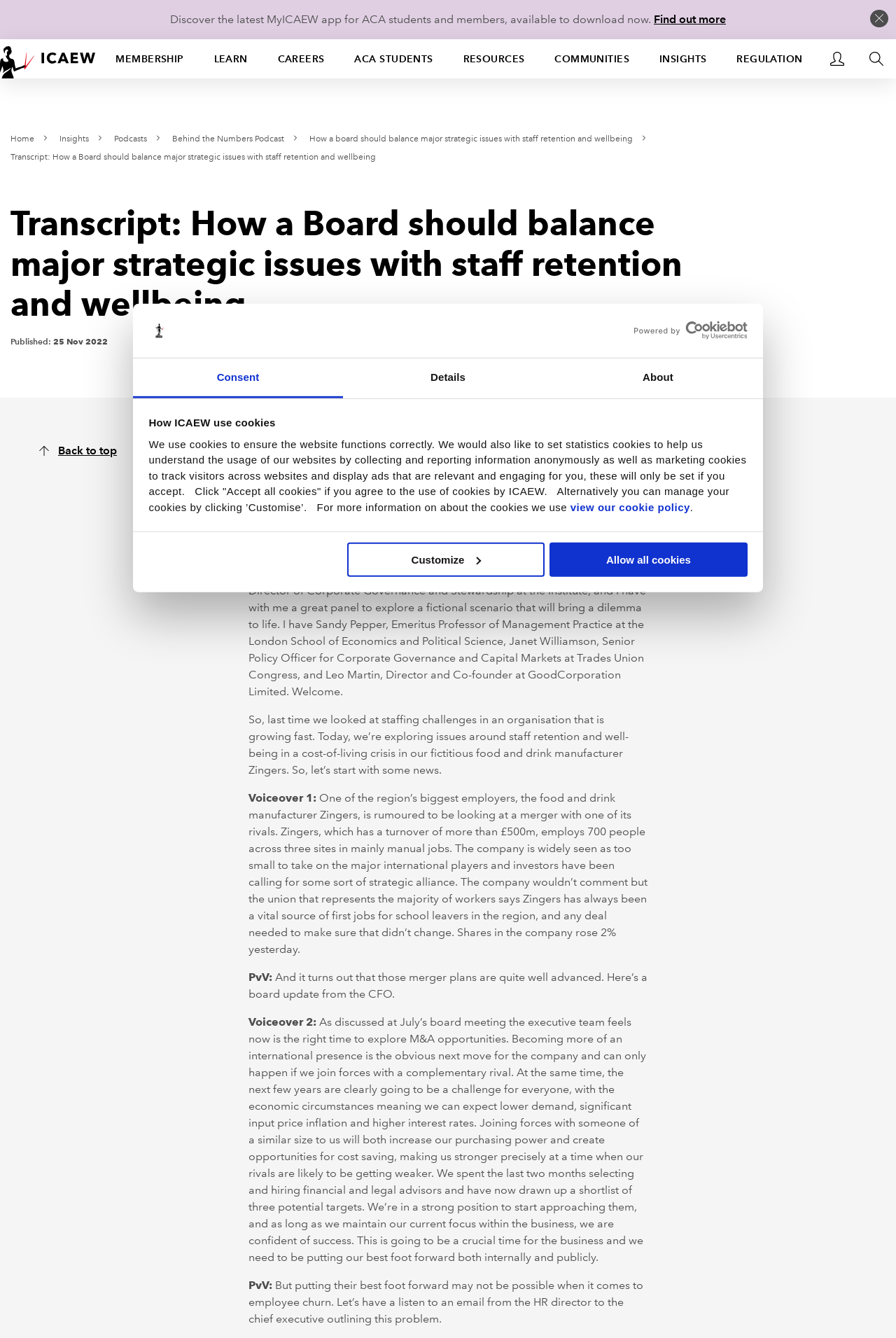With reference to the image, please provide a detailed answer to the following question: How many people does Zingers employ across three sites?

This answer can be found in the transcript section of the webpage, where it is mentioned that Zingers employs 700 people across three sites in mainly manual jobs.